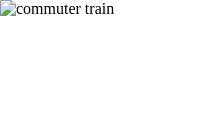Offer an in-depth description of the image shown.

The image depicts a commuter train, symbolizing modern railway connectivity and transportation. It is featured prominently within an article titled "Bonn Airport Gets Rail," highlighting the recent expansion of Germany's rail network. This development connects Köln/Bonn airport to the broader rail system, marking it as the ninth airport in Germany to establish such connectivity. The new 15 km railway will link to the high-speed Köln-Frankfurt route and will be served by ICE trains, regional, and local services, enhancing travel options for passengers.